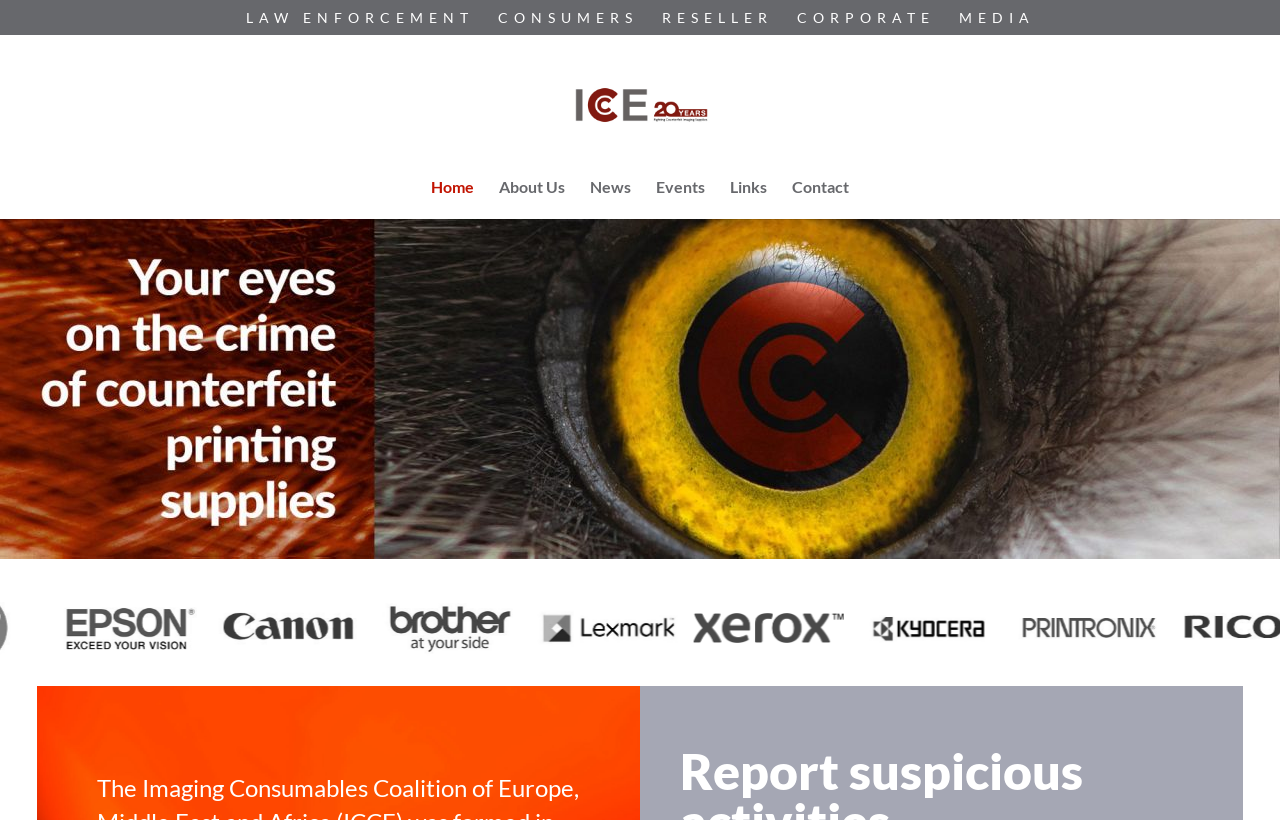Identify the bounding box for the UI element described as: "alt="Canon, ICCE member, logo"". Ensure the coordinates are four float numbers between 0 and 1, formatted as [left, top, right, bottom].

[0.783, 0.803, 0.9, 0.827]